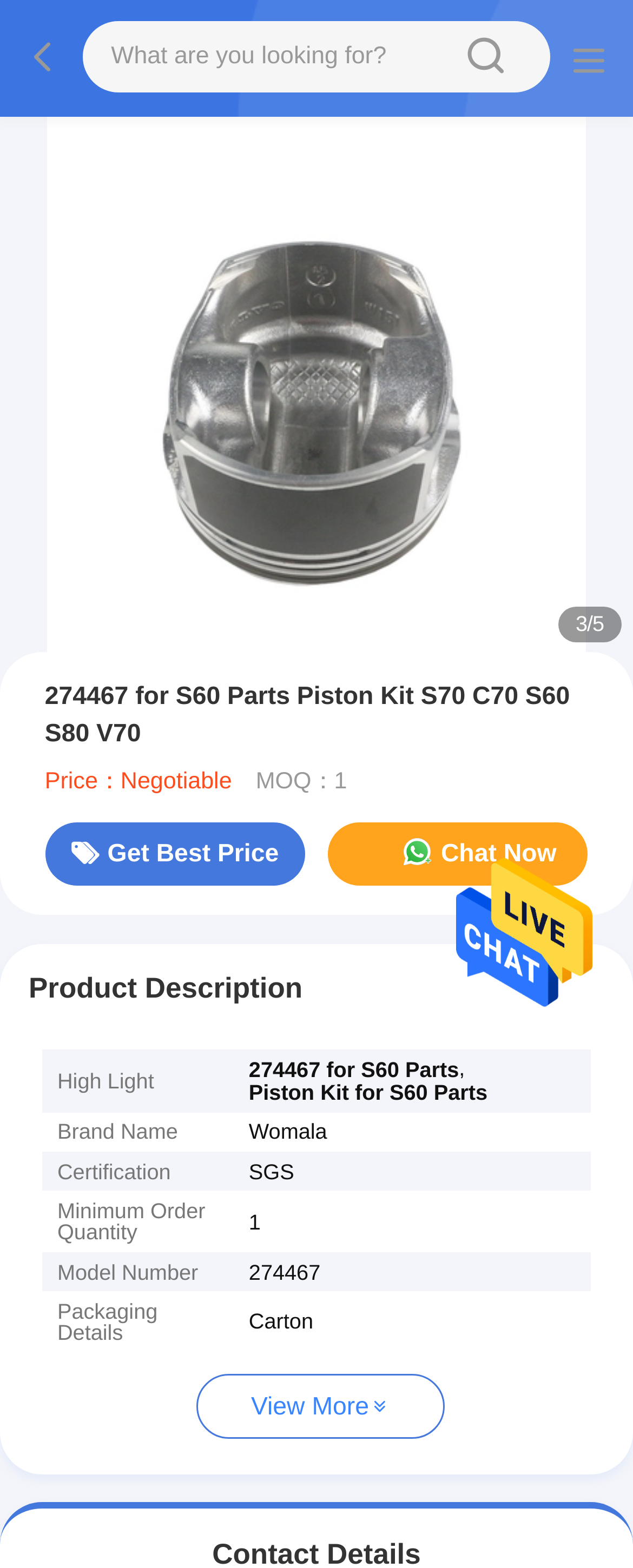What is the product name?
Observe the image and answer the question with a one-word or short phrase response.

274467 for S60 Parts Piston Kit